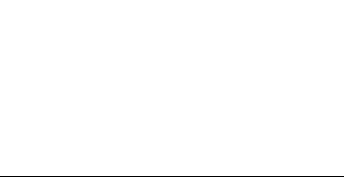Describe every aspect of the image in detail.

The image represents a visual element related to the article titled "FBI Issues Cybersecurity Threat Warning." It is positioned prominently within the content, just above the section containing additional links and resources. This article likely discusses recent cybersecurity threats highlighted by the FBI, emphasizing the importance of vigilance and proactive measures in digital security. The image serves as a visual anchor, enhancing the reader's understanding of the topic while drawing attention to the content's relevance in today's technology-driven environment.